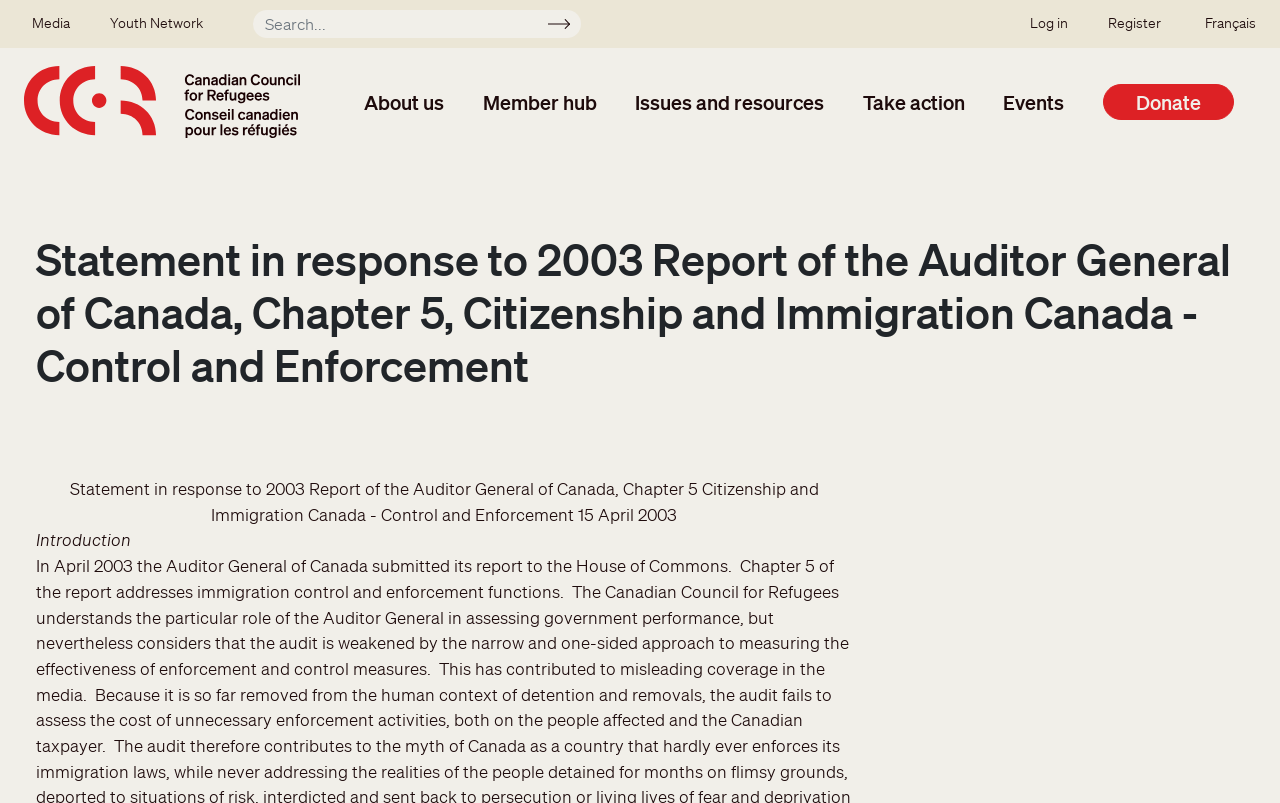Create an elaborate caption that covers all aspects of the webpage.

The webpage is about a statement in response to the 2003 Report of the Auditor General of Canada, Chapter 5, Citizenship and Immigration Canada - Control and Enforcement, published by the Canadian Council for Refugees. 

At the top of the page, there is a site header banner that spans the entire width. Below the banner, there are two navigation menus: a secondary menu on the left and an SSO user menu on the right. The secondary menu contains links to "Media" and "Youth Network", while the SSO user menu has links to "Log in" and "Register". 

To the right of the secondary menu, there is a search box with a button labeled "Apply". On the far right, there is a link to switch the language to French. 

Below the navigation menus, there is a prominent link to the "Home" page, accompanied by a small image. 

The main navigation menu is located below the "Home" link, and it contains links to "About us", "Member hub", "Issues and resources", "Take action", "Events", and "Donate". 

The main content of the webpage is a statement with a heading that spans almost the entire width of the page. The statement is divided into sections, with headings such as "Introduction". The text of the statement is presented in a clear and readable format.